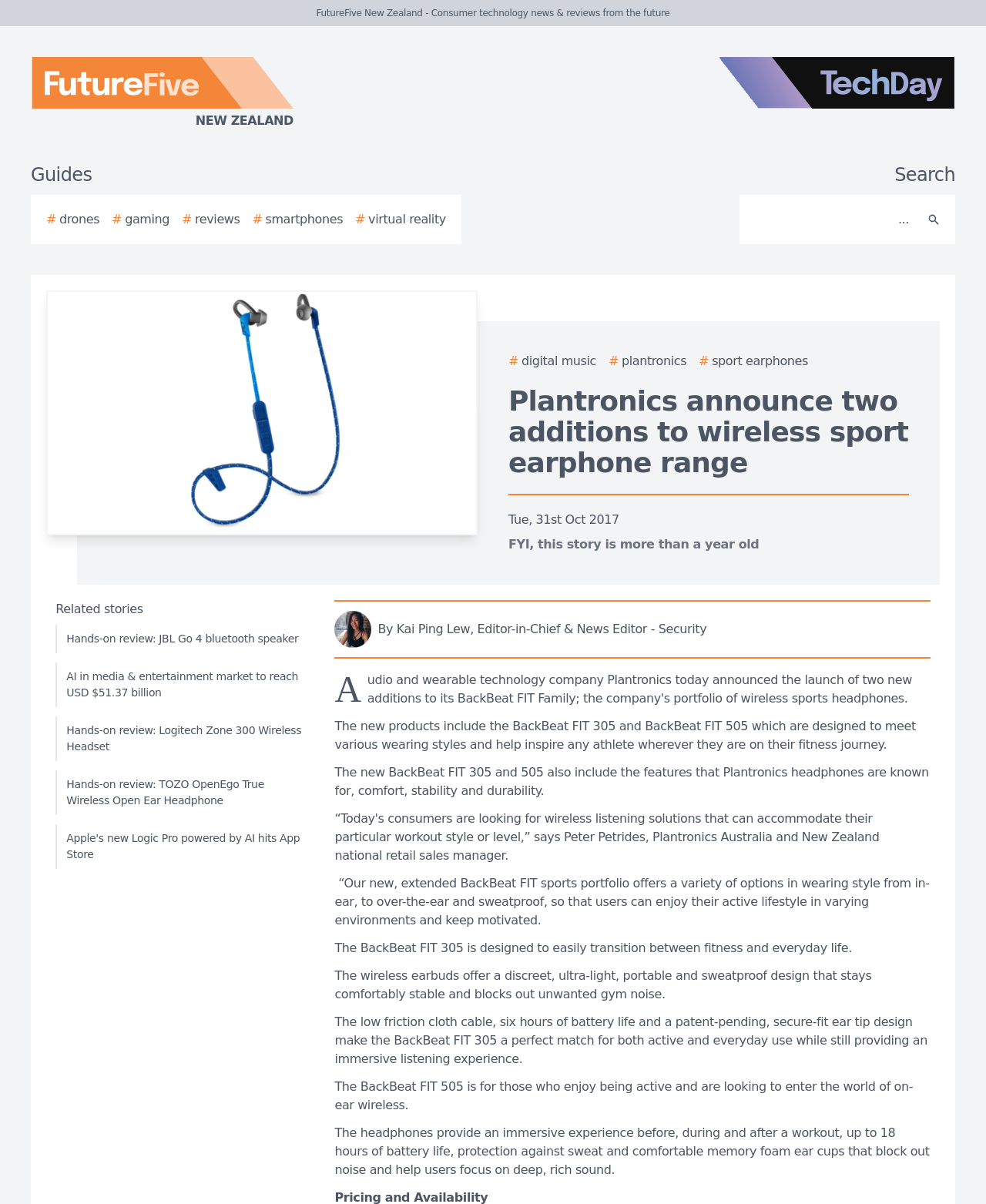Give a detailed explanation of the elements present on the webpage.

This webpage appears to be a news article from FutureFive New Zealand, a consumer technology news and review website. At the top of the page, there is a logo of FutureFive New Zealand on the left and a TechDay logo on the right. Below the logos, there are several links to different categories, including guides, drones, gaming, reviews, smartphones, and virtual reality.

On the top right corner, there is a search bar with a search button next to it. Below the search bar, there is a large heading that reads "Plantronics announce two additions to wireless sport earphone range". The article's publication date, "Tue, 31st Oct 2017", is displayed below the heading.

The article's content is divided into several paragraphs, with the first paragraph introducing the new products, the BackBeat FIT 305 and BackBeat FIT 505, which are designed to meet various wearing styles and help inspire athletes. The subsequent paragraphs provide more details about the features of these products, including comfort, stability, durability, and sweatproof design.

There is an author image on the right side of the article, with a link to the author's profile. The article also includes several links to related stories at the bottom, including reviews of other audio products.

Throughout the page, there are several images, including logos, author images, and product images. The overall layout of the page is clean and easy to navigate, with clear headings and concise text.